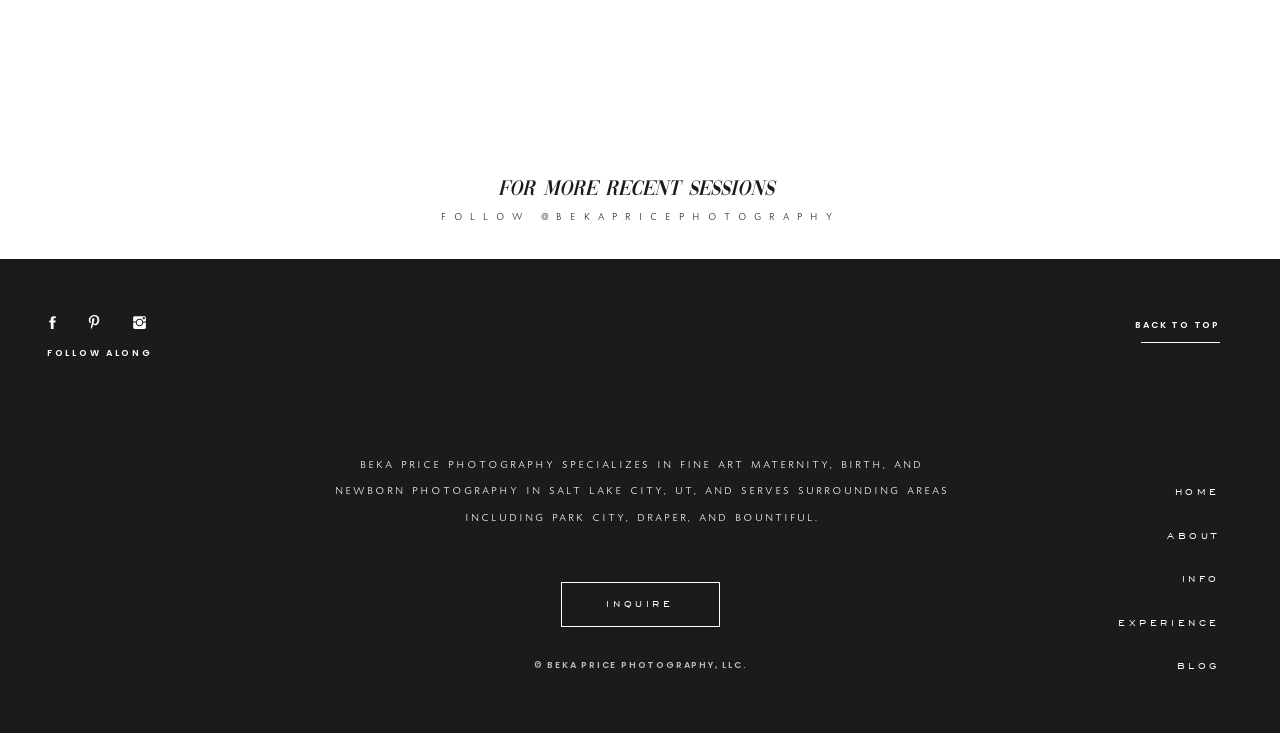Identify the bounding box coordinates of the clickable region to carry out the given instruction: "go back to top".

[0.886, 0.432, 0.953, 0.456]